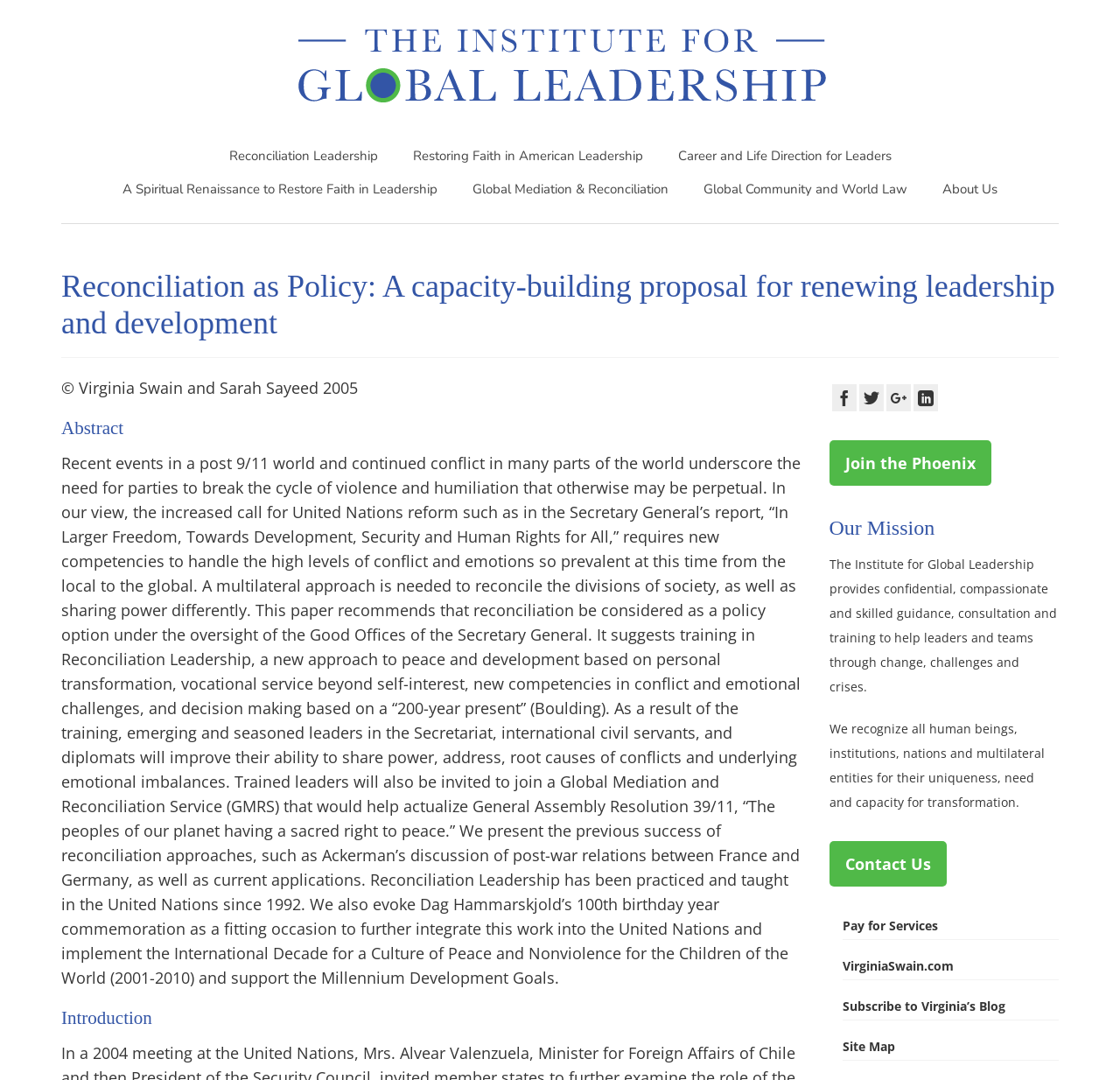Please identify the bounding box coordinates for the region that you need to click to follow this instruction: "Learn more about Virginia Swain".

[0.752, 0.887, 0.851, 0.902]